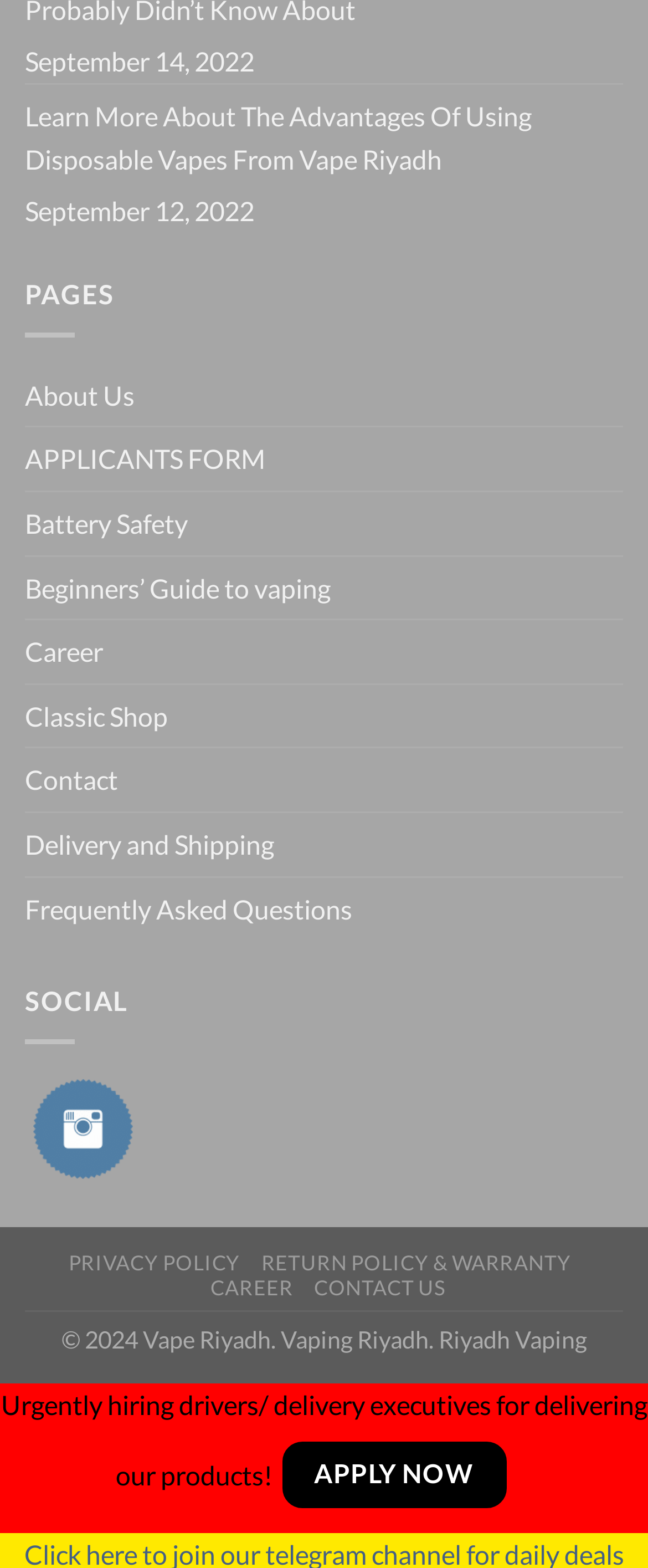Determine the bounding box coordinates of the target area to click to execute the following instruction: "Follow Vape Riyadh on instagram."

[0.051, 0.689, 0.205, 0.752]